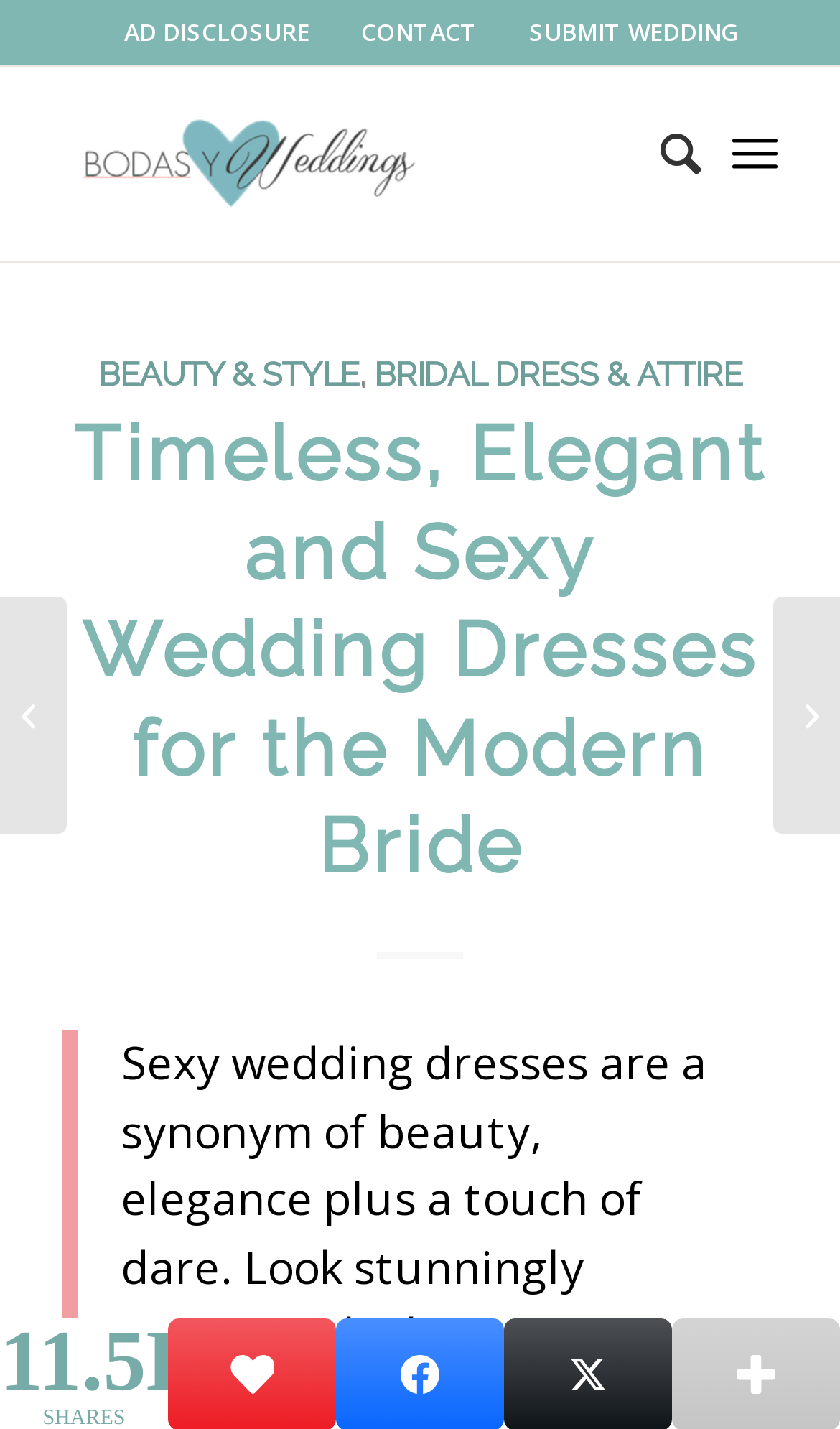Identify the bounding box coordinates for the element that needs to be clicked to fulfill this instruction: "Click on AD DISCLOSURE". Provide the coordinates in the format of four float numbers between 0 and 1: [left, top, right, bottom].

[0.122, 0.015, 0.396, 0.03]